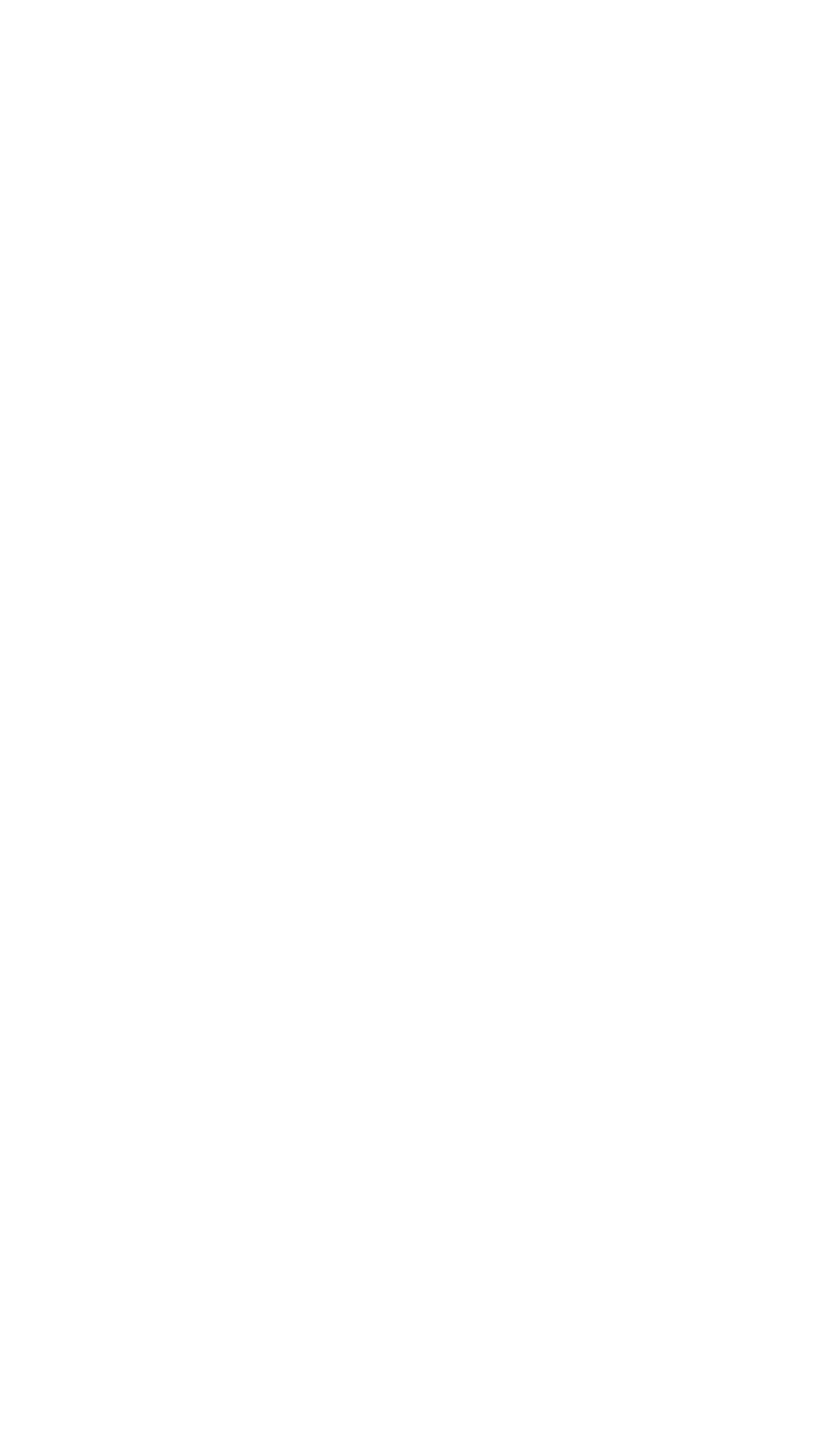What is the purpose of the website? Look at the image and give a one-word or short phrase answer.

Multimedia Encyclopedia